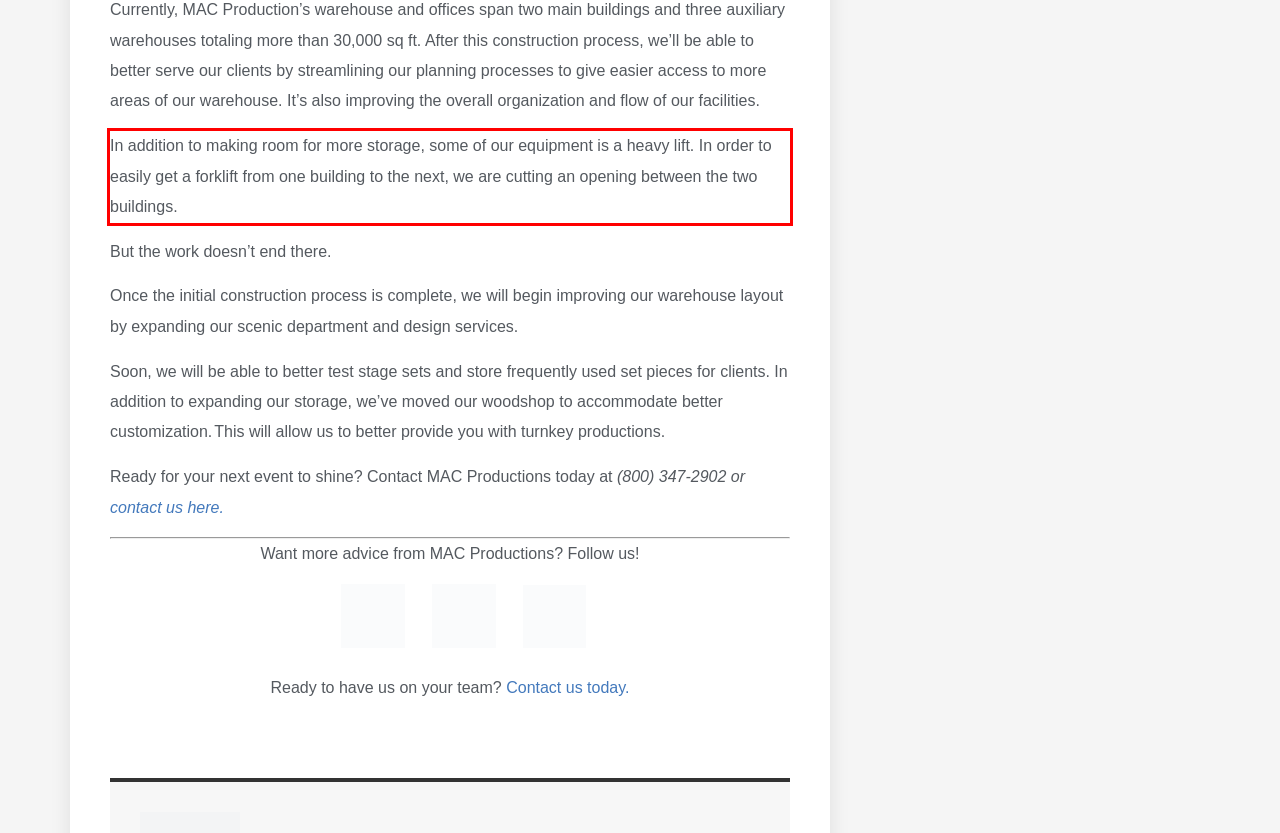With the provided screenshot of a webpage, locate the red bounding box and perform OCR to extract the text content inside it.

In addition to making room for more storage, some of our equipment is a heavy lift. In order to easily get a forklift from one building to the next, we are cutting an opening between the two buildings.